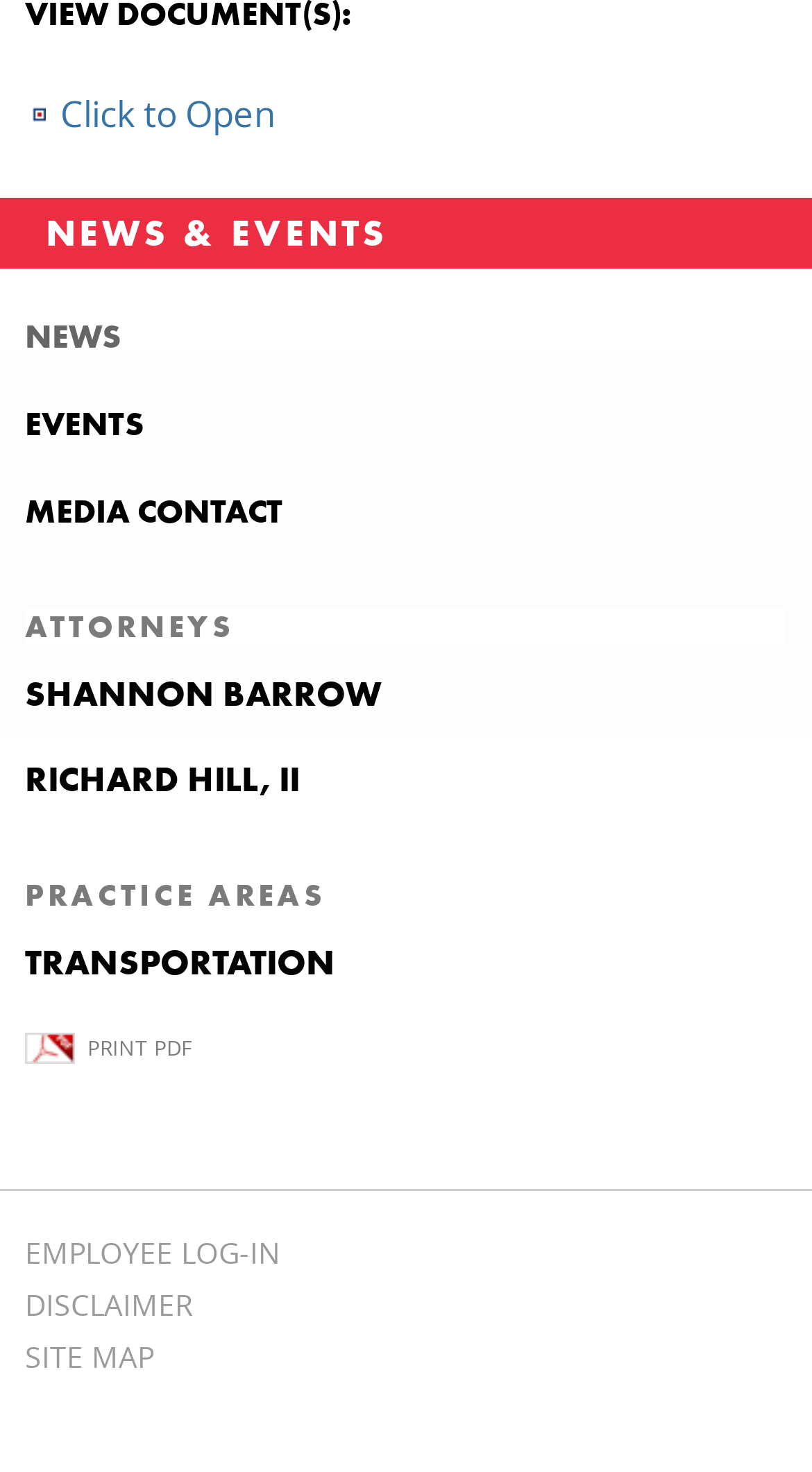Please identify the bounding box coordinates of the clickable element to fulfill the following instruction: "View site map". The coordinates should be four float numbers between 0 and 1, i.e., [left, top, right, bottom].

[0.031, 0.908, 0.19, 0.935]